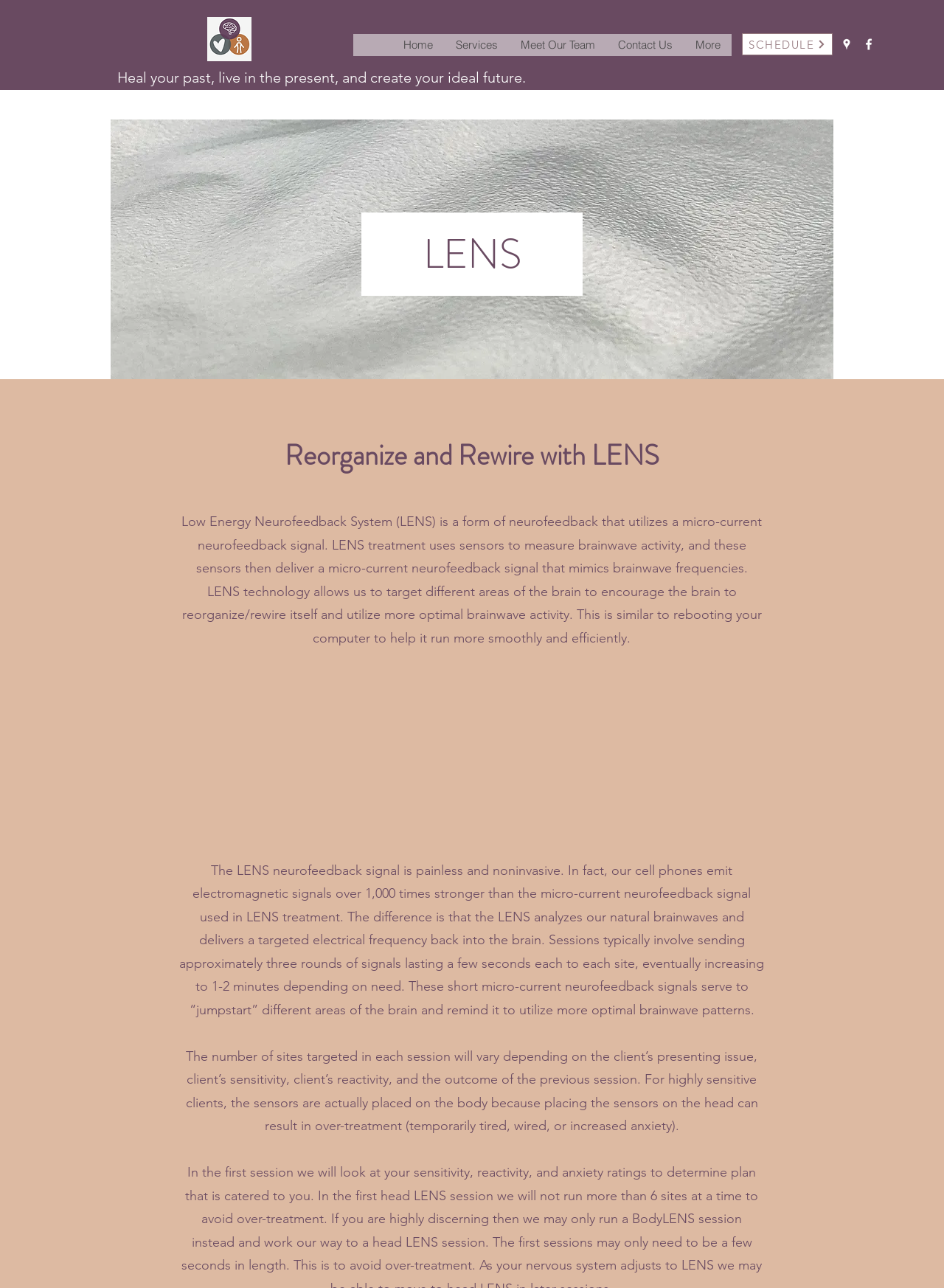Describe all the key features of the webpage in detail.

The webpage is about Isch Counseling Services LLC, which offers a low-frequency neurofeedback treatment called LENS. At the top of the page, there is a navigation menu with links to "Home", "Services", "Meet Our Team", "Contact Us", and "More". Next to the navigation menu, there is a "SCHEDULE" link. 

On the top-right corner, there is a social bar with links to Google Places and Facebook, each accompanied by an image. Below the navigation menu, there is a static text that reads "Heal your past, live in the present, and create your ideal future." 

To the left of the static text, there is an image with an abstract surface. Below the static text, there is a heading that reads "LENS" and another heading that reads "Reorganize and Rewire with LENS". 

The main content of the page is a detailed description of LENS treatment, which is a form of neurofeedback that utilizes a micro-current neurofeedback signal. The text explains how LENS treatment works, its benefits, and the process of the sessions. There are three paragraphs of text that provide detailed information about LENS treatment.